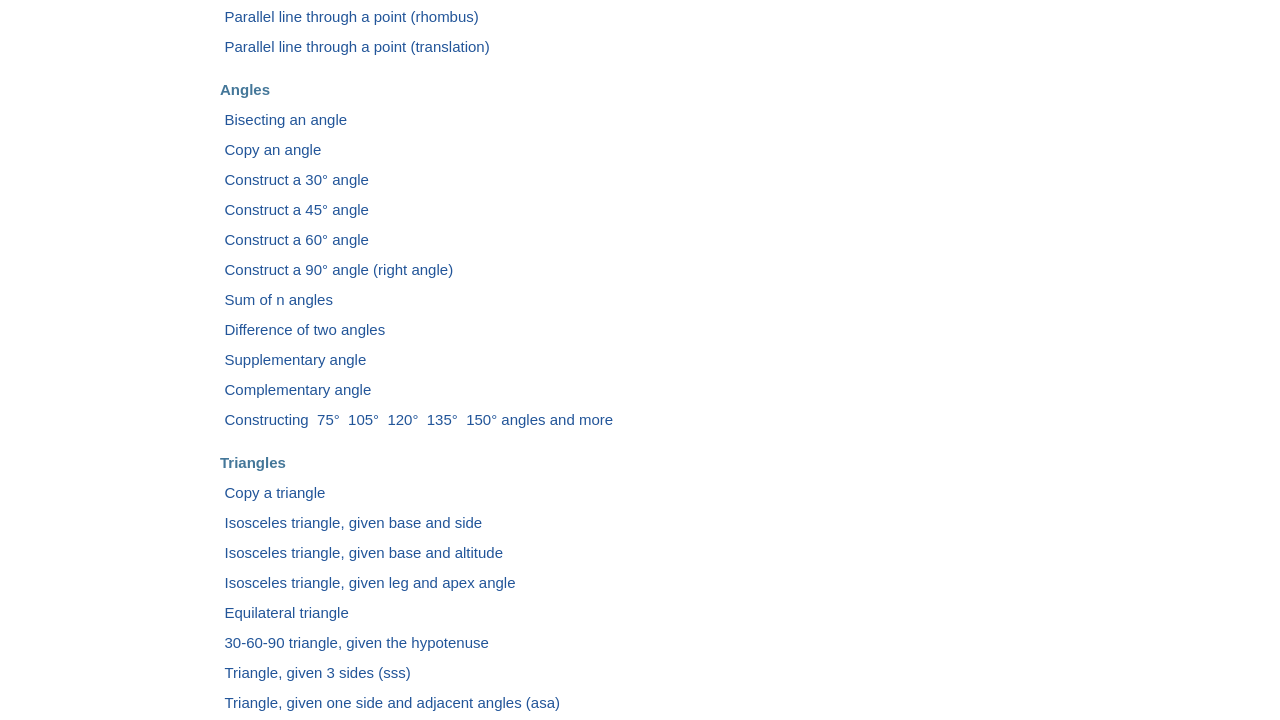Locate the bounding box coordinates of the element that needs to be clicked to carry out the instruction: "Construct a 30° angle". The coordinates should be given as four float numbers ranging from 0 to 1, i.e., [left, top, right, bottom].

[0.175, 0.237, 0.296, 0.26]